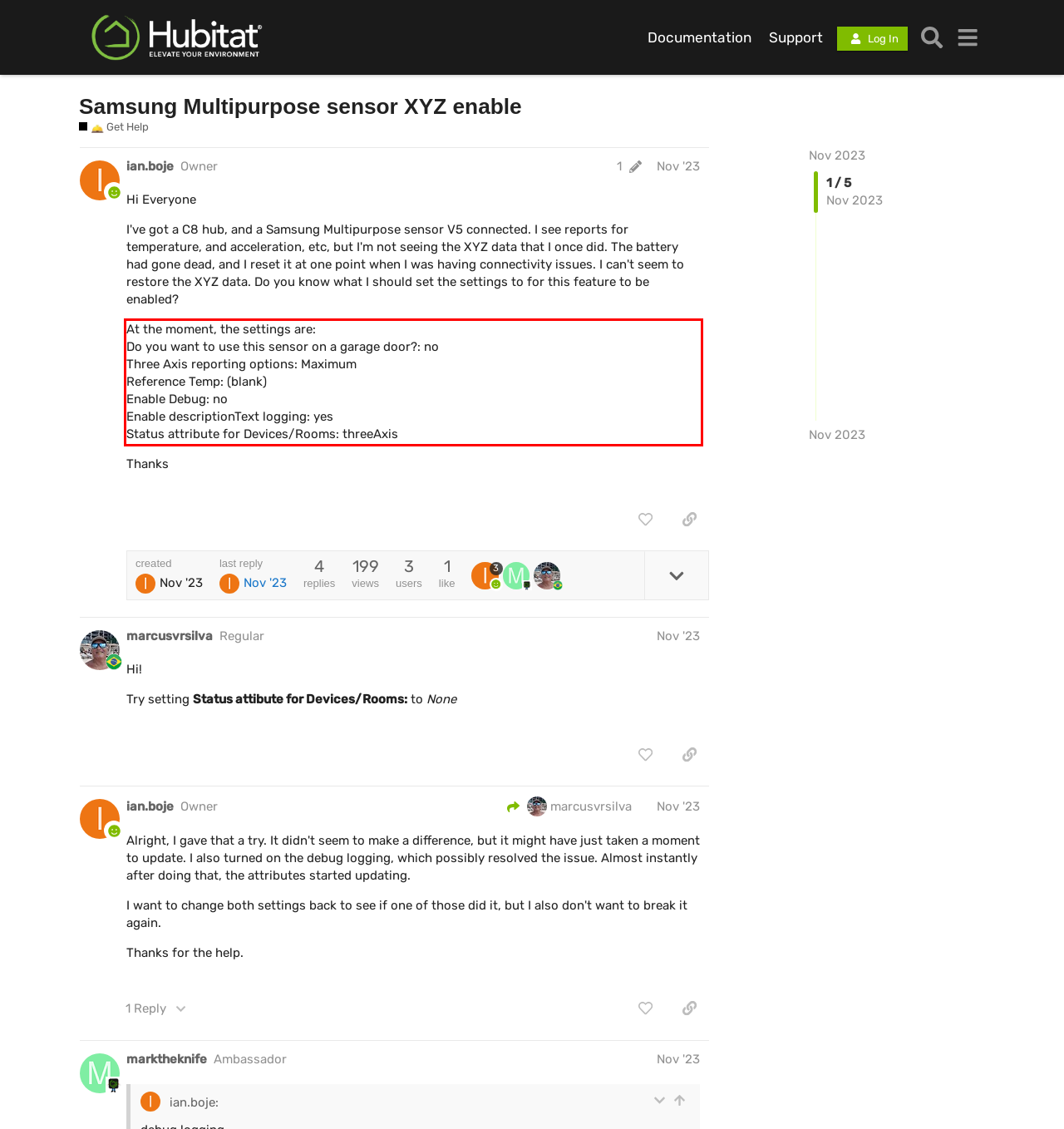Please perform OCR on the text content within the red bounding box that is highlighted in the provided webpage screenshot.

At the moment, the settings are: Do you want to use this sensor on a garage door?: no Three Axis reporting options: Maximum Reference Temp: (blank) Enable Debug: no Enable descriptionText logging: yes Status attribute for Devices/Rooms: threeAxis